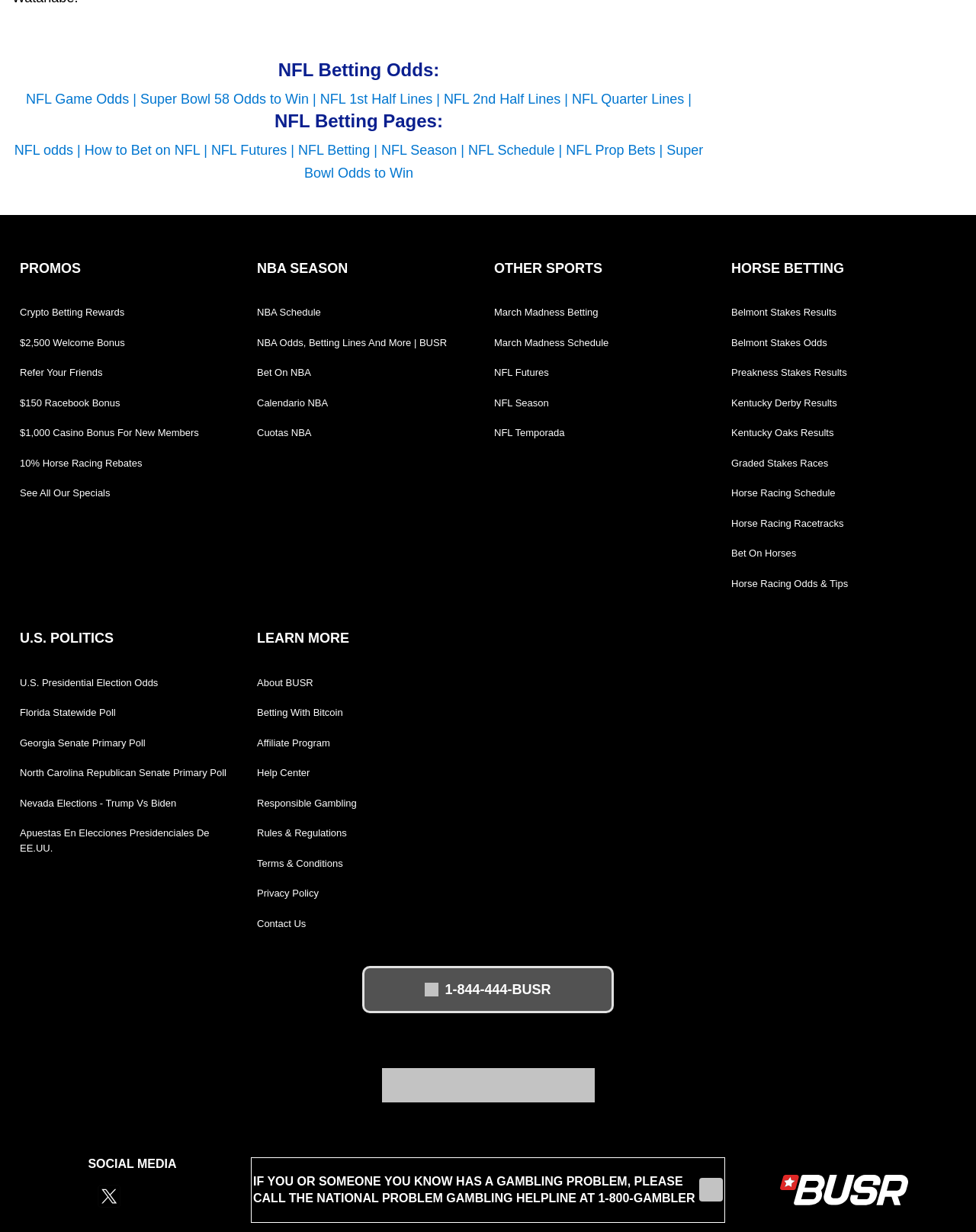What is the phone number provided on the website for customer support?
Based on the image, answer the question with a single word or brief phrase.

1-844-444-BUSR